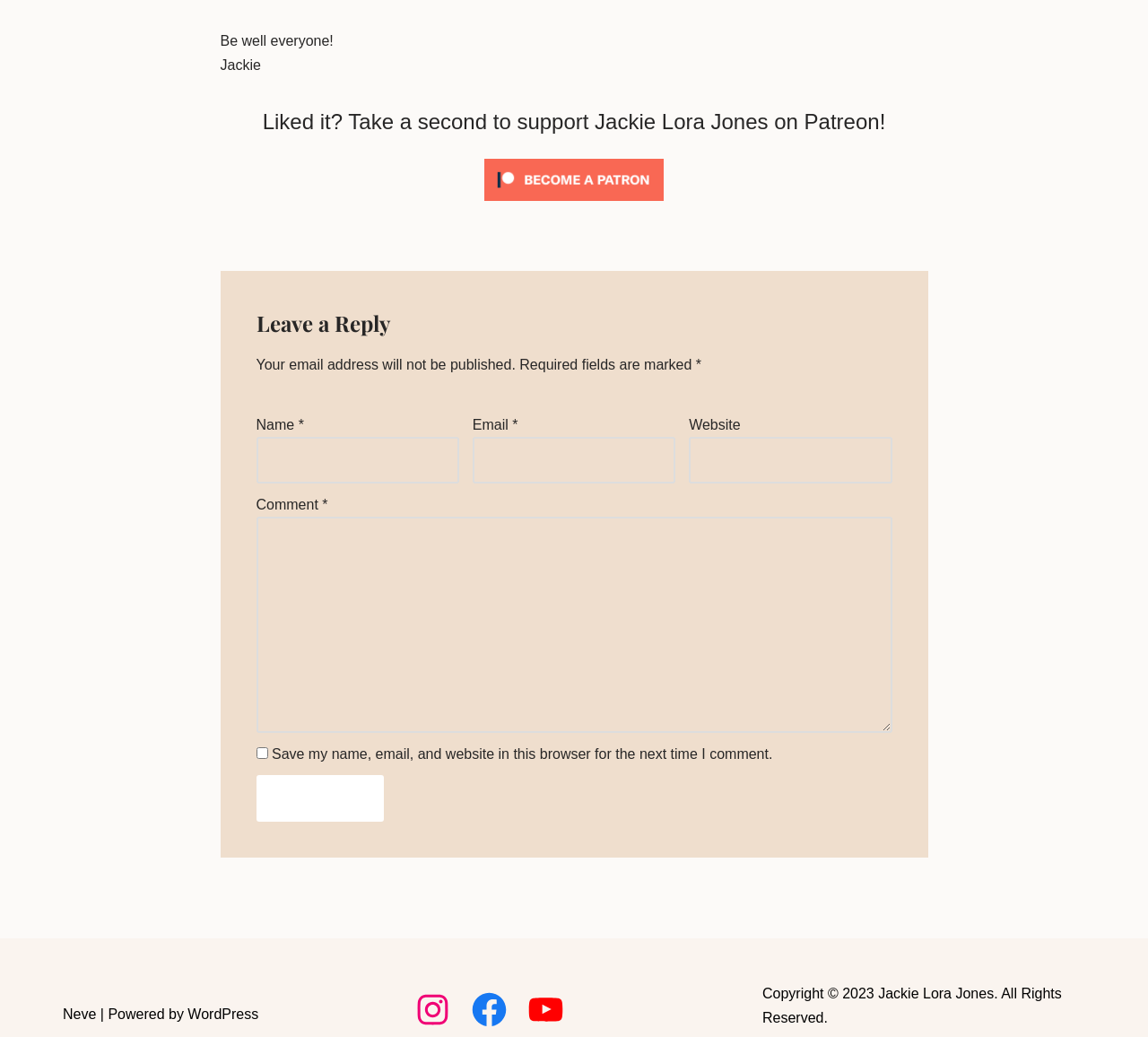Use the details in the image to answer the question thoroughly: 
What is the purpose of the link 'Click to become a patron at Patreon!'?

The link 'Click to become a patron at Patreon!' is a child of the root element and has a bounding box coordinates [0.422, 0.19, 0.578, 0.205]. The static text element 'Liked it? Take a second to support Jackie Lora Jones on Patreon!' is located above this link, indicating that the purpose of the link is to support Jackie Lora Jones on Patreon.